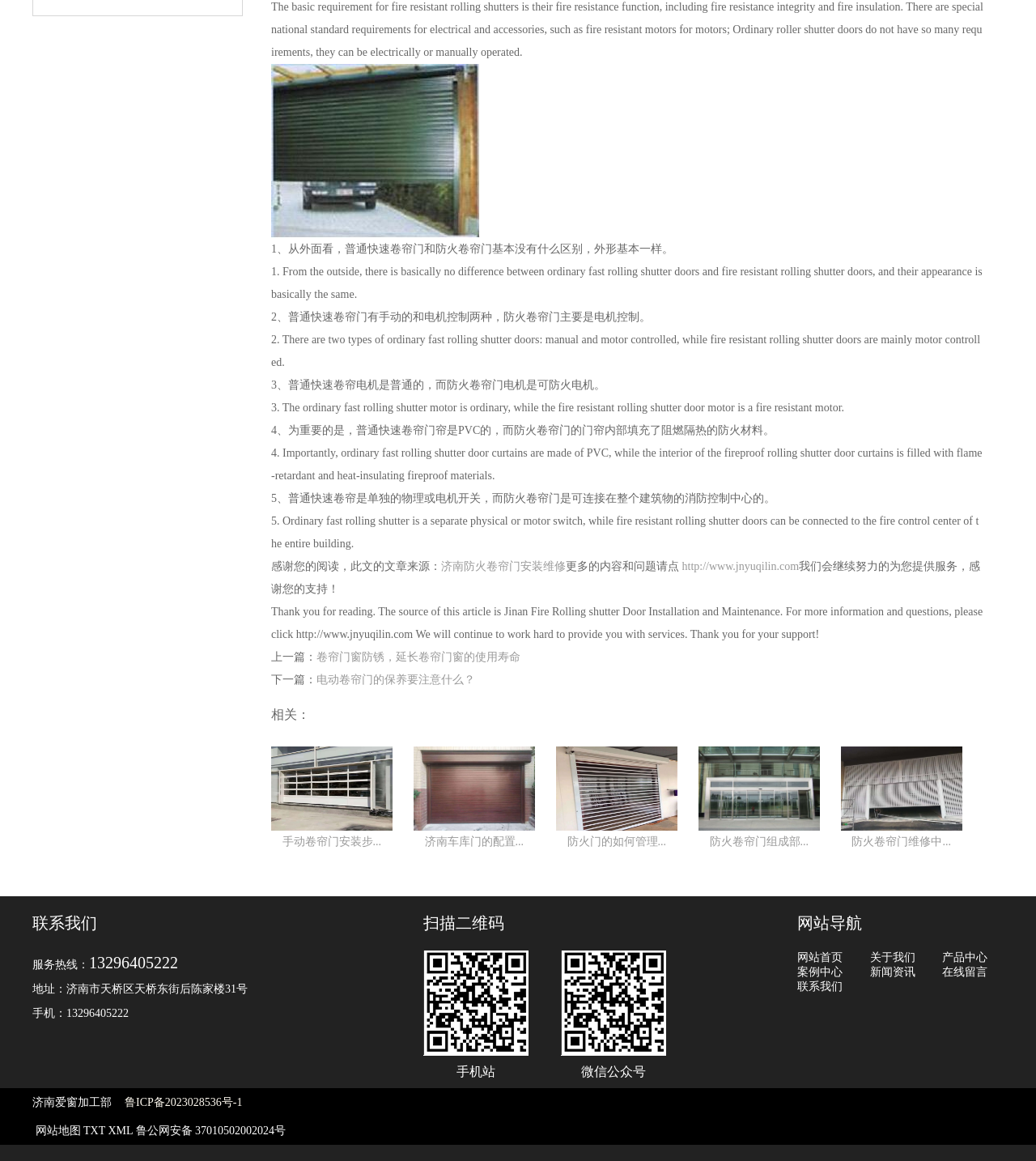Provide a single word or phrase to answer the given question: 
What is the main function of fire resistant rolling shutters?

fire resistance